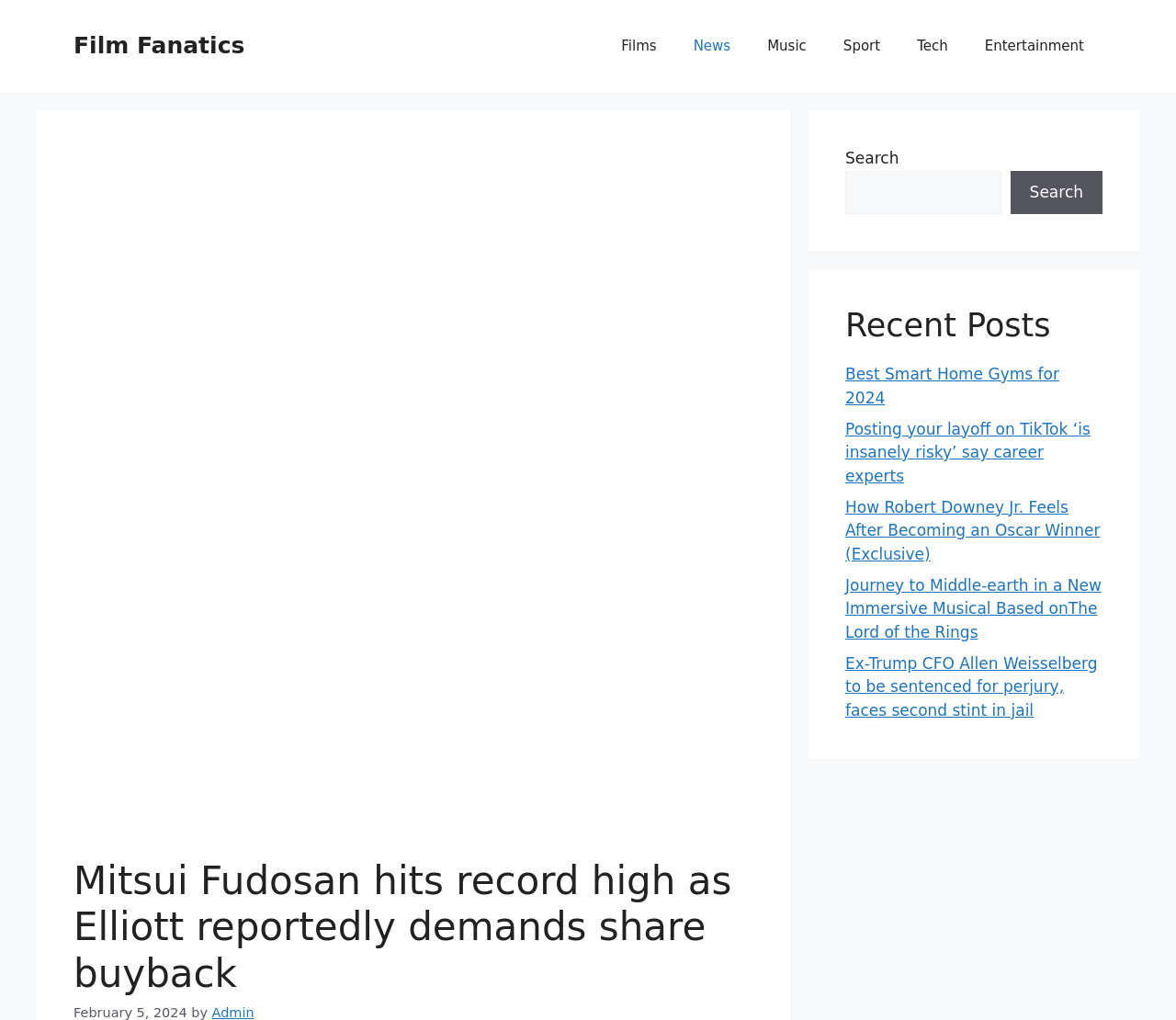How many recent posts are listed?
Utilize the image to construct a detailed and well-explained answer.

The recent posts section is located at the bottom of the webpage and lists 5 links to recent articles, including 'Best Smart Home Gyms for 2024', 'Posting your layoff on TikTok ‘is insanely risky’ say career experts', and others.